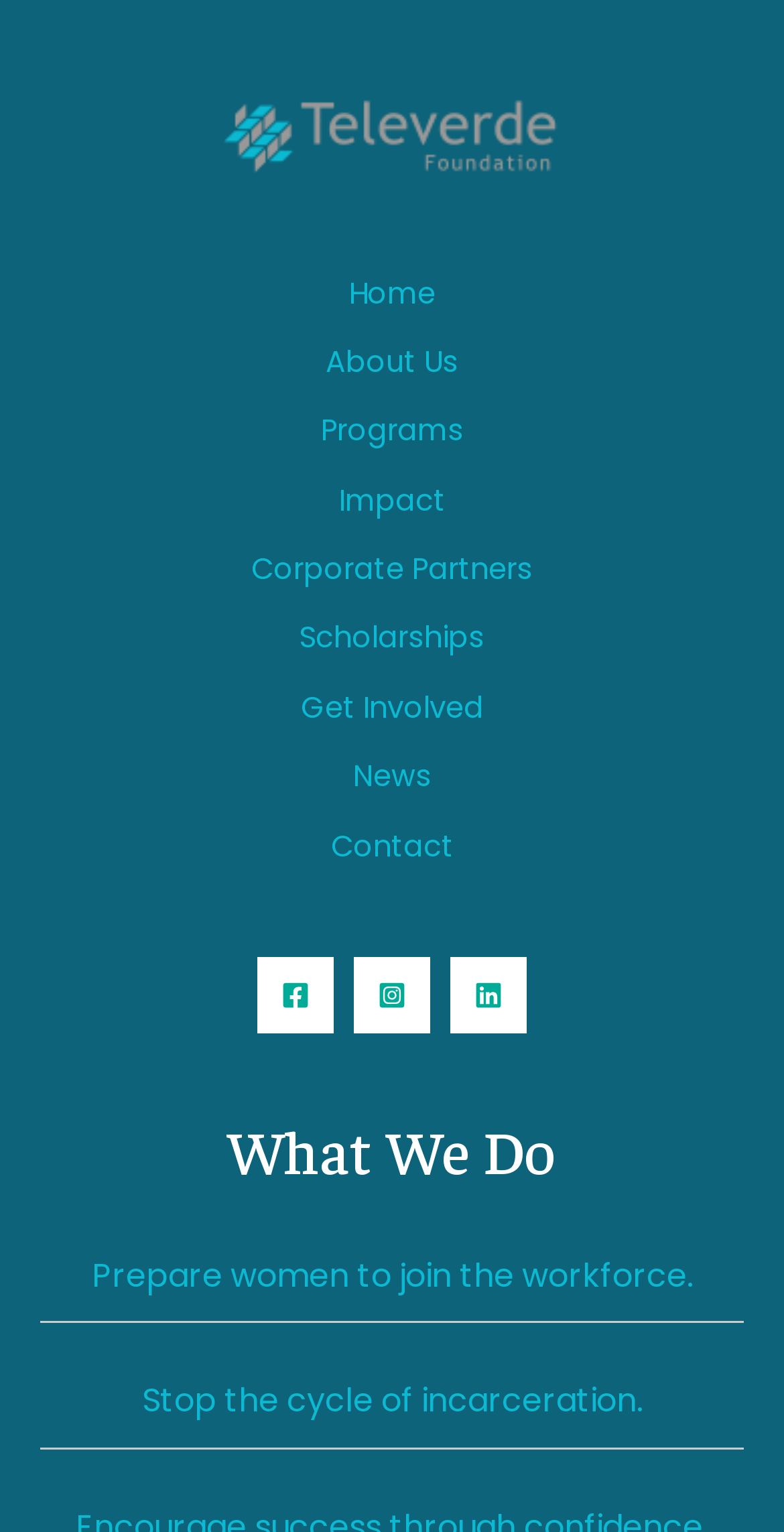Determine the bounding box coordinates of the target area to click to execute the following instruction: "Click the 'Add to Babylist Registry' link."

None